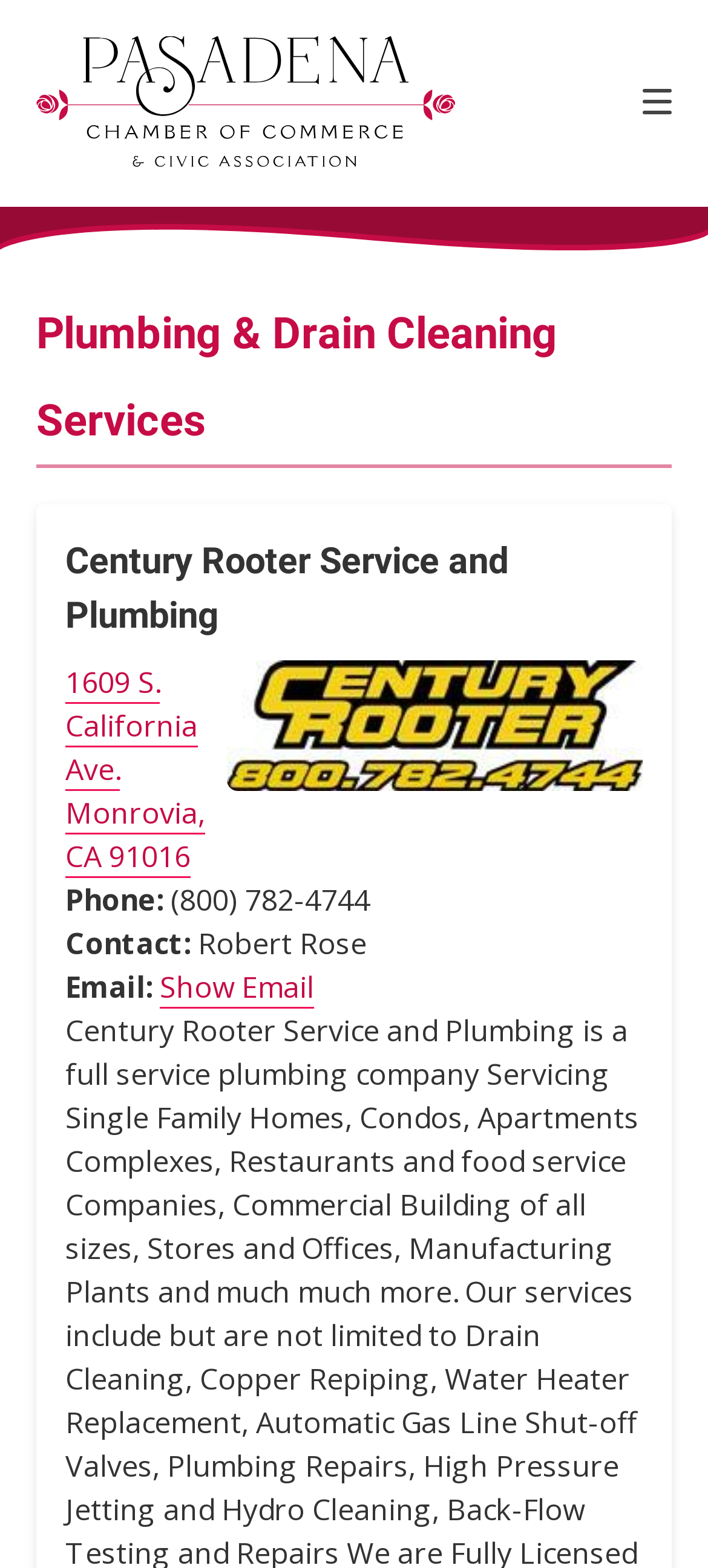Determine the bounding box coordinates of the clickable element to complete this instruction: "Click on the 'Home' link". Provide the coordinates in the format of four float numbers between 0 and 1, [left, top, right, bottom].

[0.051, 0.087, 0.644, 0.112]